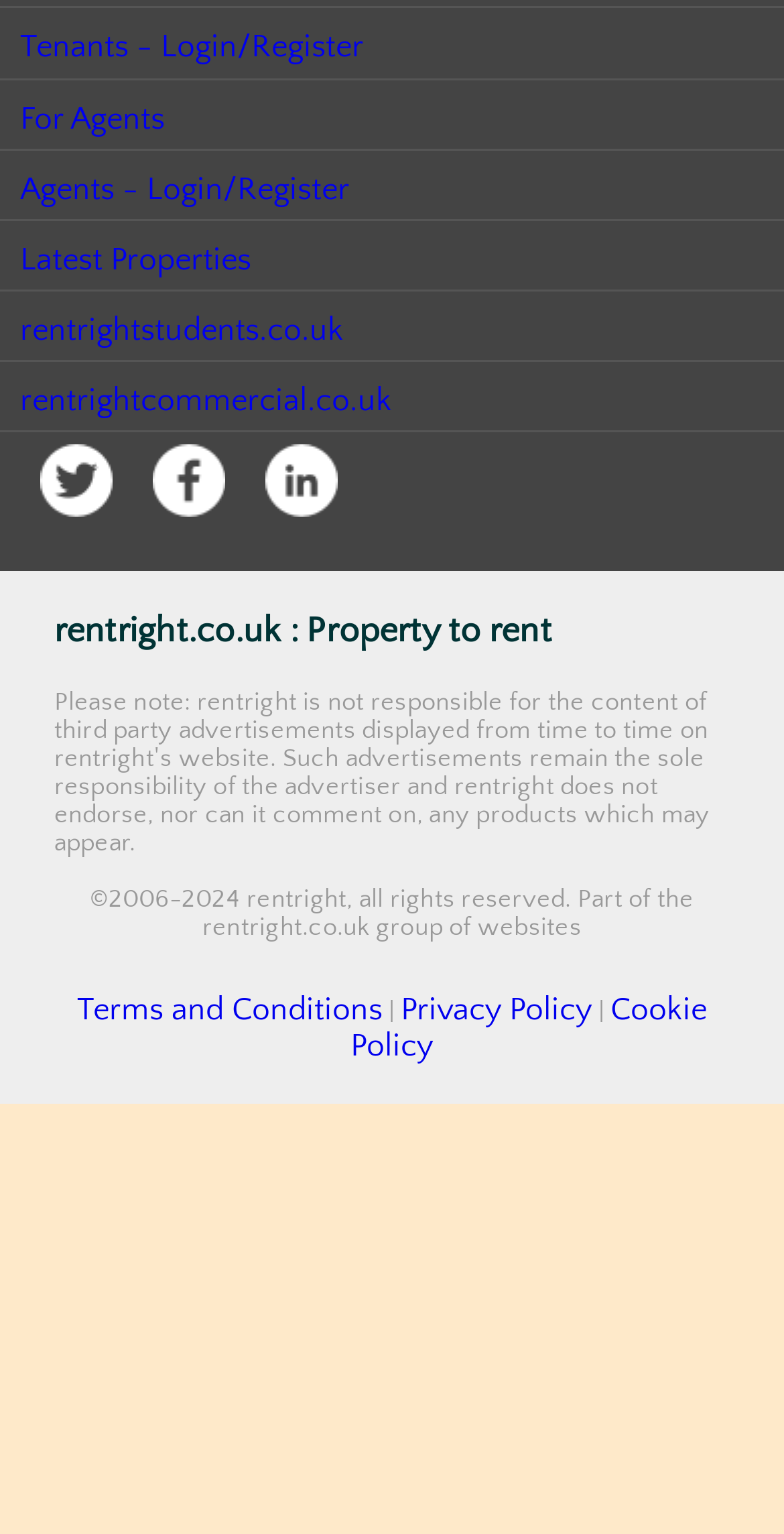Pinpoint the bounding box coordinates of the element to be clicked to execute the instruction: "Go to the For Tenants page".

[0.026, 0.396, 0.233, 0.42]